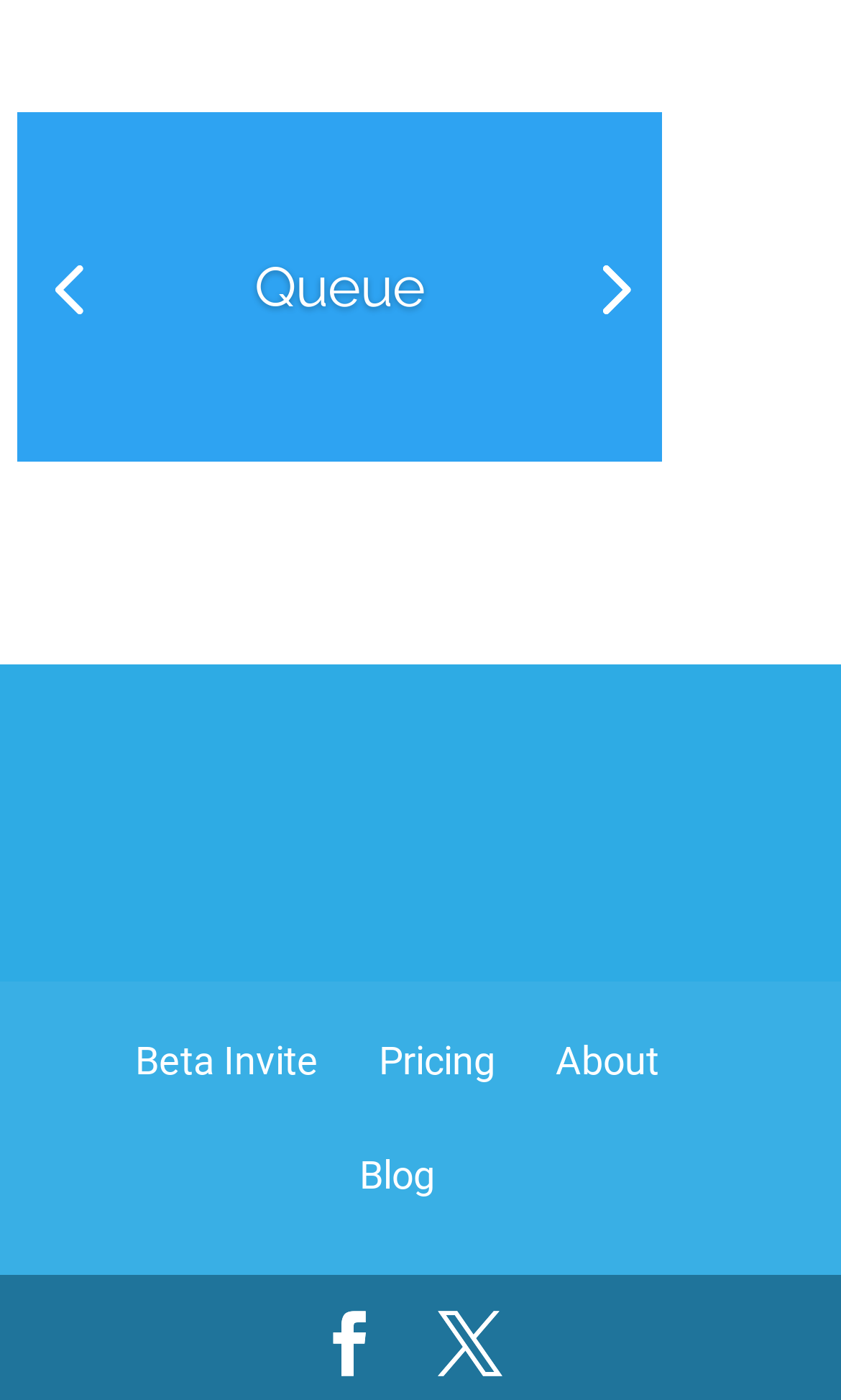Could you provide the bounding box coordinates for the portion of the screen to click to complete this instruction: "Click on the Negrini Cases Outlet link"?

None